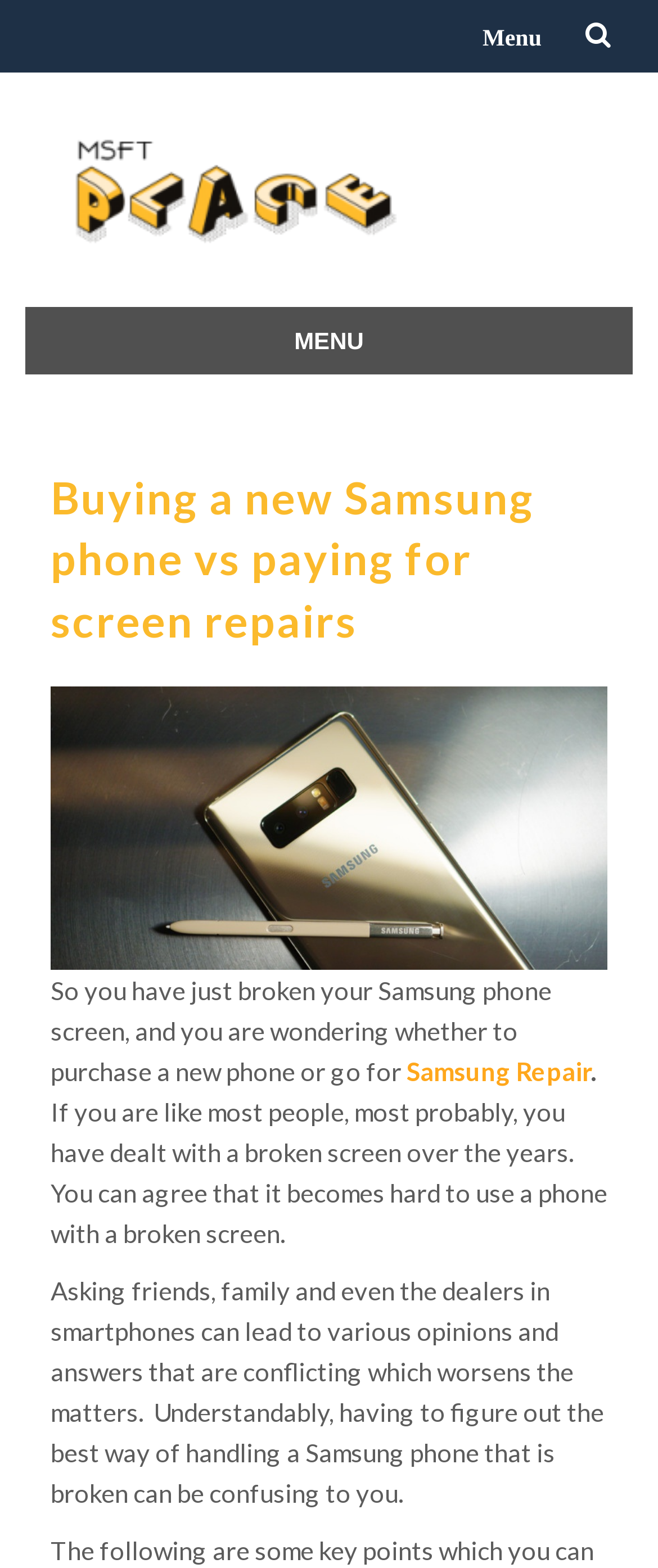Determine the bounding box coordinates for the UI element described. Format the coordinates as (top-left x, top-left y, bottom-right x, bottom-right y) and ensure all values are between 0 and 1. Element description: Menu

[0.7, 0.0, 0.856, 0.046]